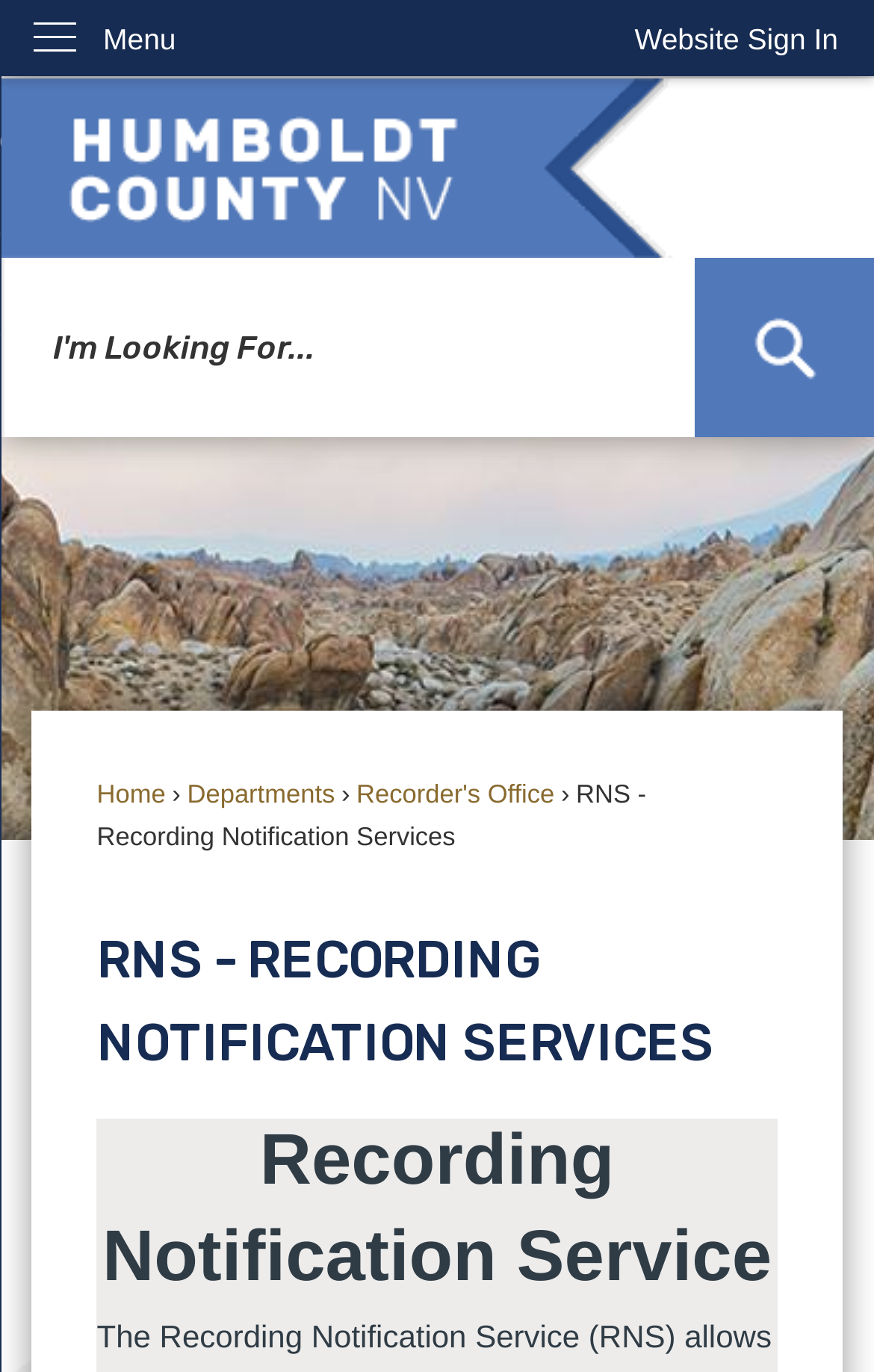Find and provide the bounding box coordinates for the UI element described with: "Menu".

[0.0, 0.0, 0.235, 0.056]